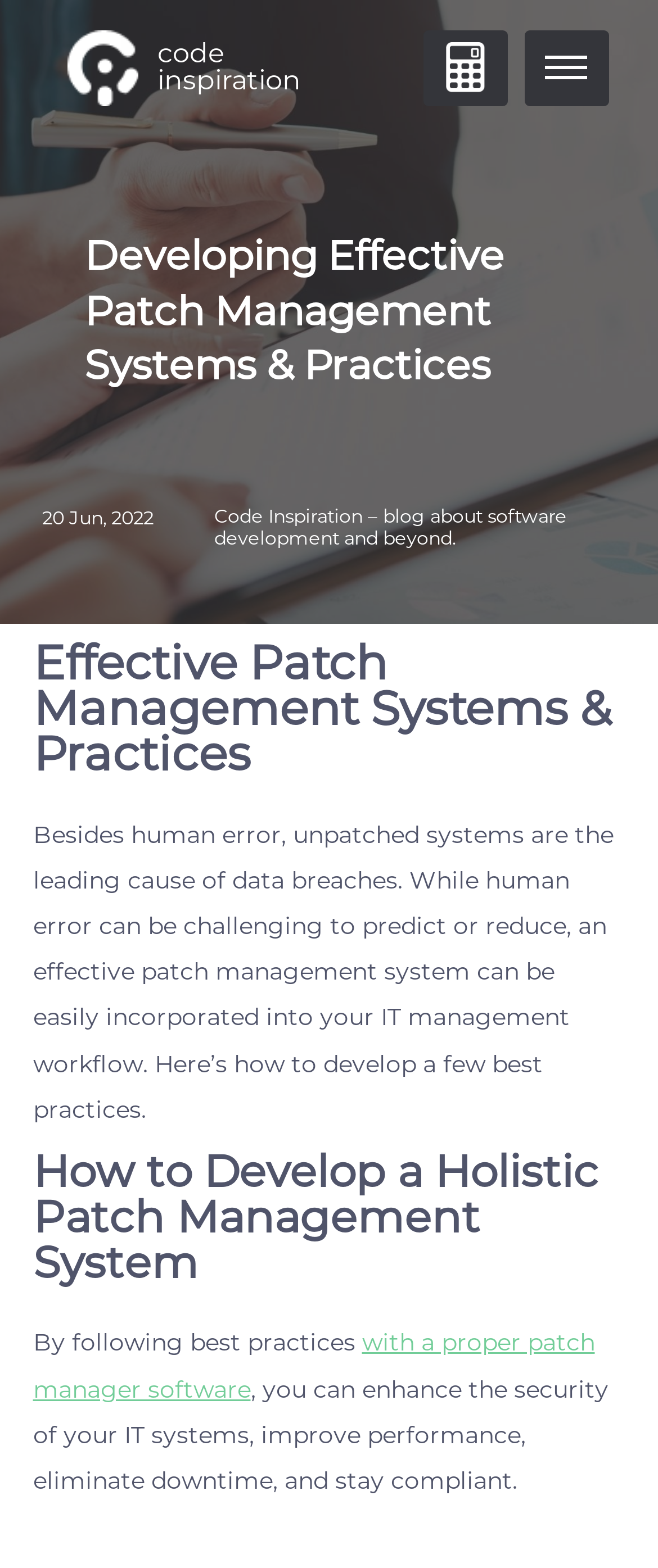What is the logo of the website?
Kindly answer the question with as much detail as you can.

The logo of the website is 'Code Inspiration' which can be found at the top left corner of the webpage, inside a link element with an image of the logo.